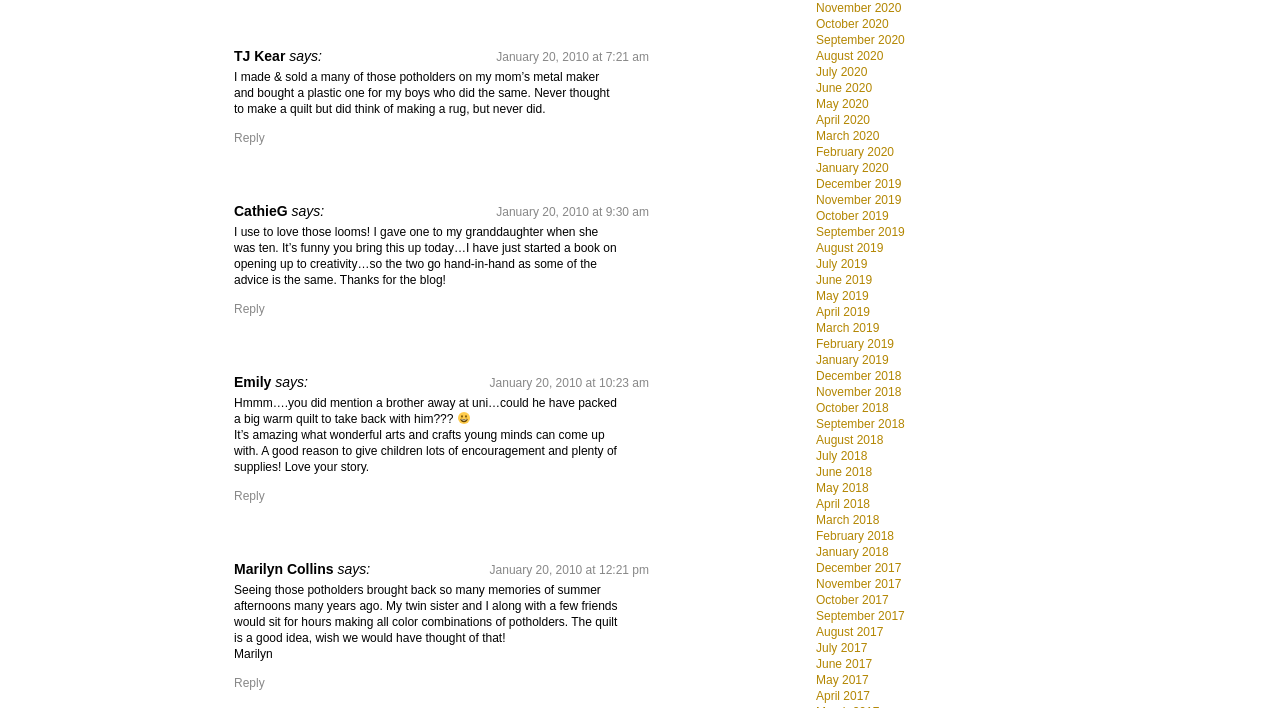Determine the bounding box coordinates for the clickable element to execute this instruction: "Reply to CathieG". Provide the coordinates as four float numbers between 0 and 1, i.e., [left, top, right, bottom].

[0.183, 0.427, 0.207, 0.446]